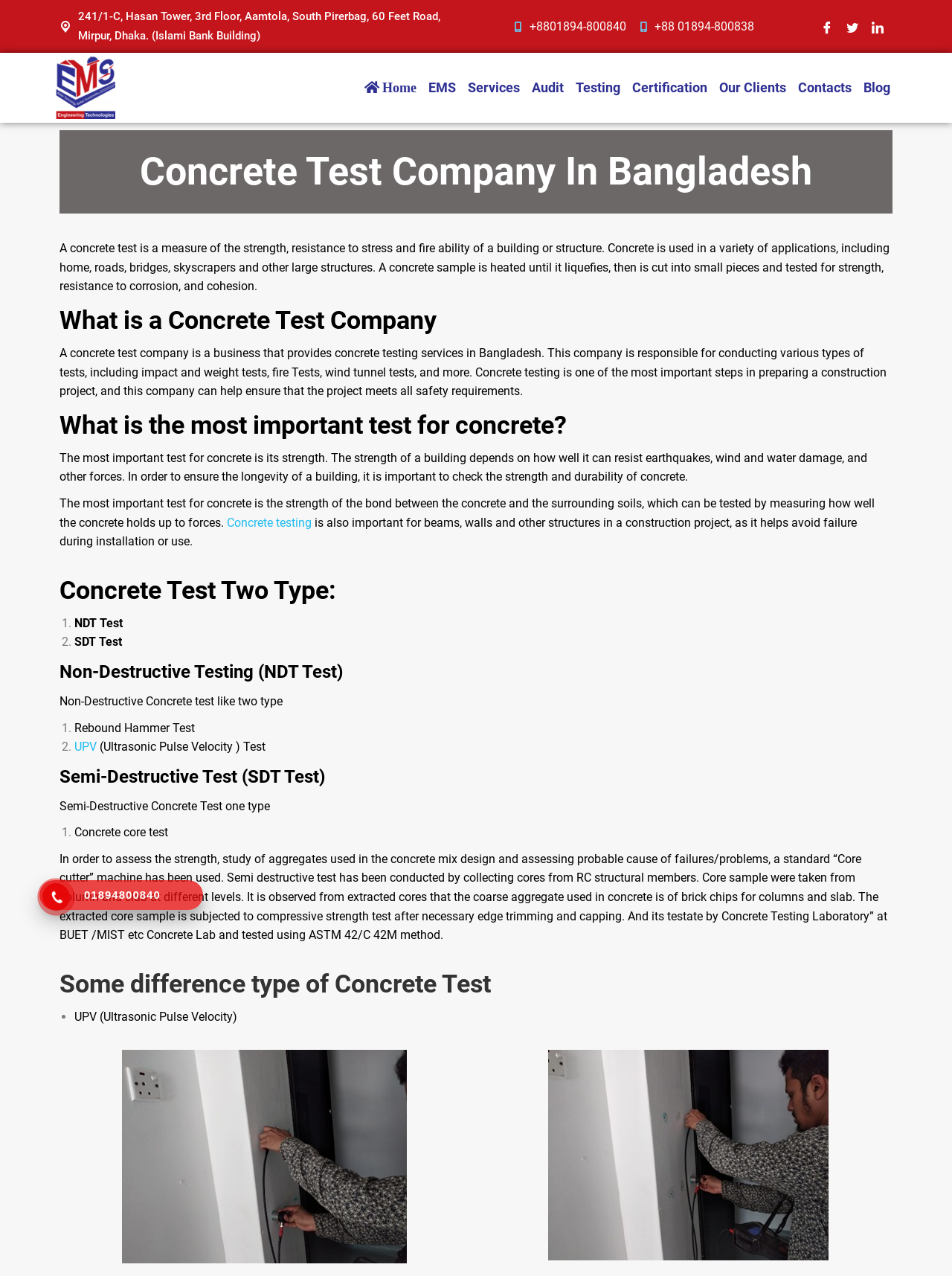What is the name of the company?
Answer with a single word or phrase, using the screenshot for reference.

EMS Engineering